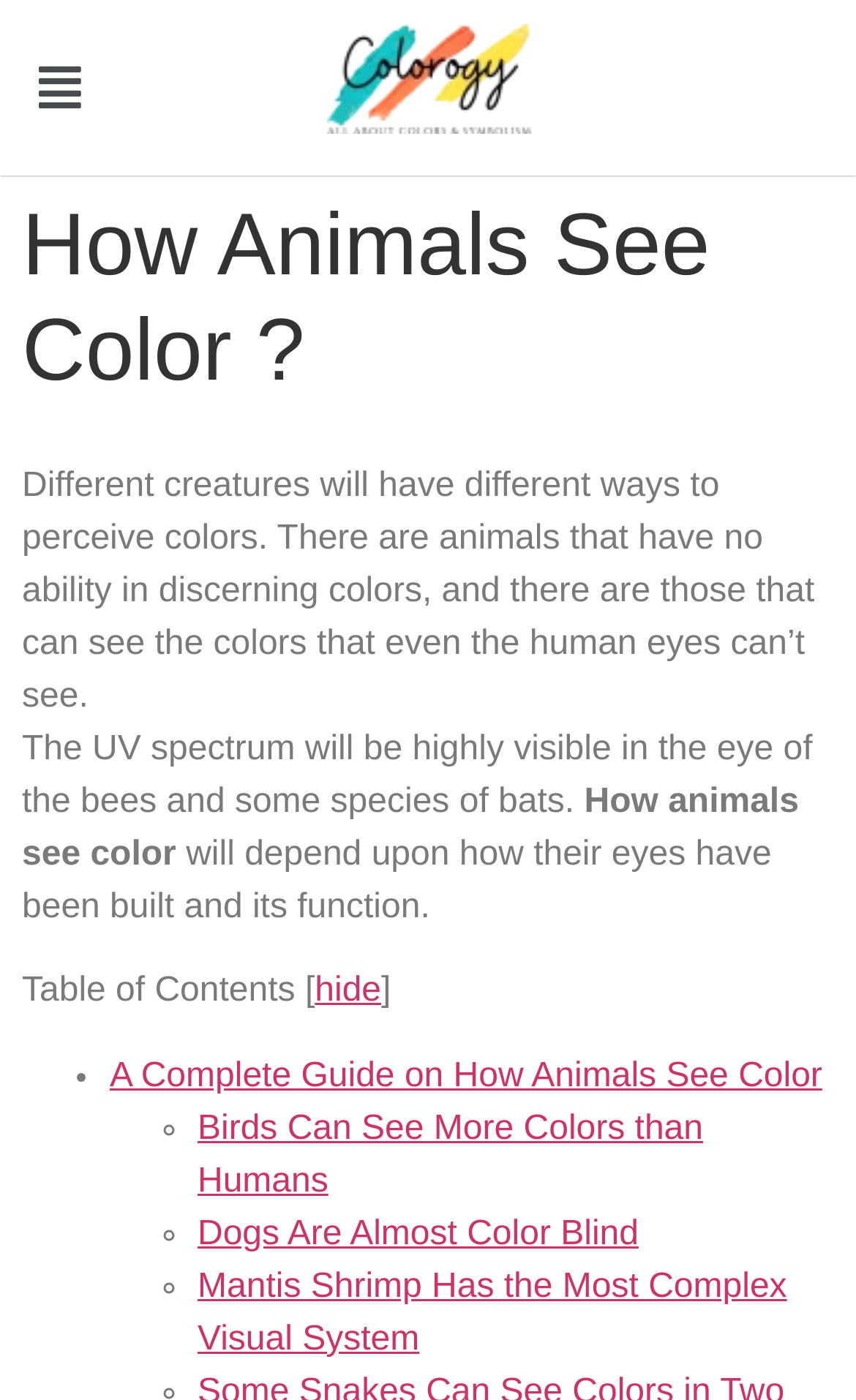Can you extract the primary headline text from the webpage?

How Animals See Color ?